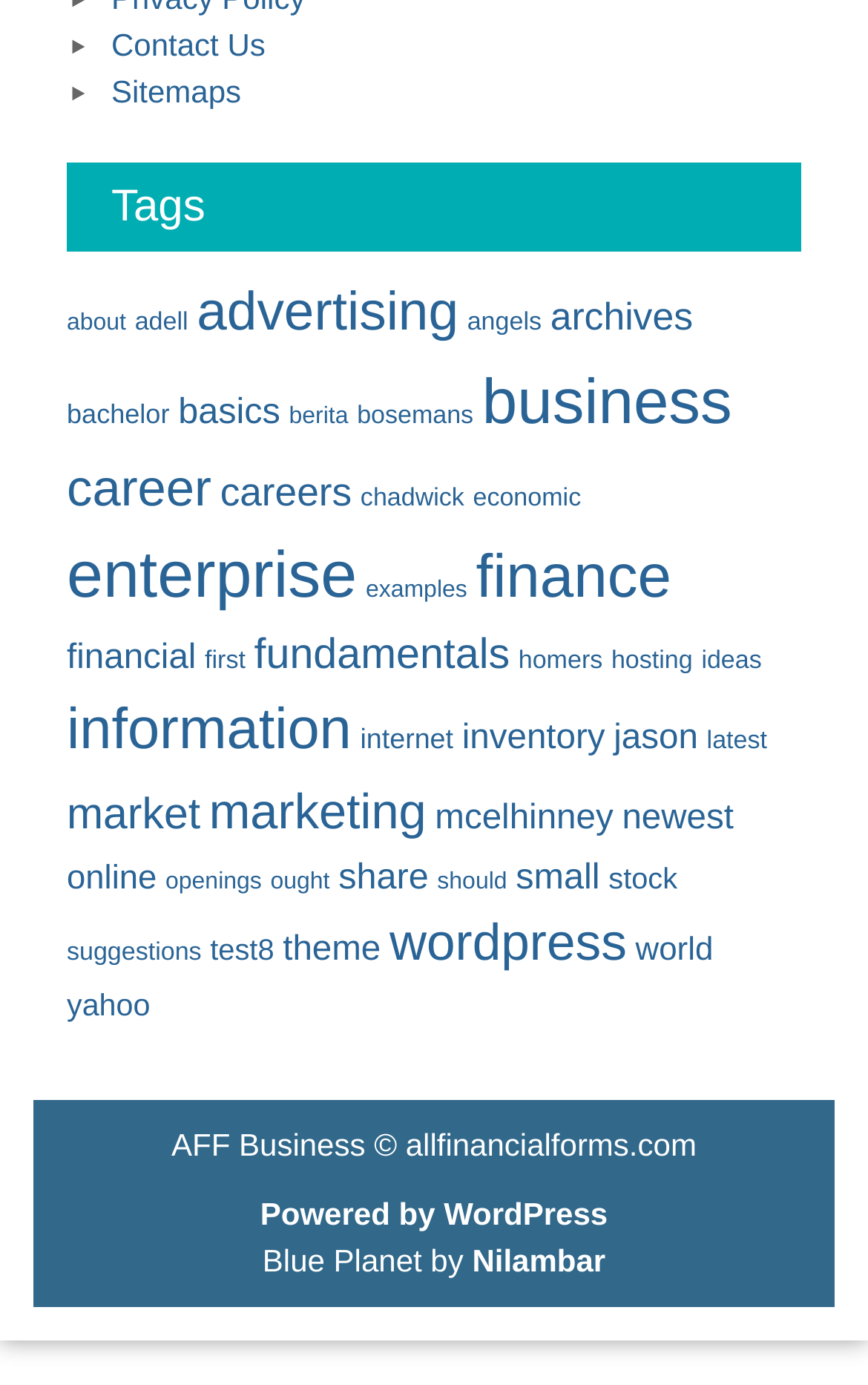Specify the bounding box coordinates of the region I need to click to perform the following instruction: "Click on 'Contact Us'". The coordinates must be four float numbers in the range of 0 to 1, i.e., [left, top, right, bottom].

[0.128, 0.019, 0.306, 0.045]